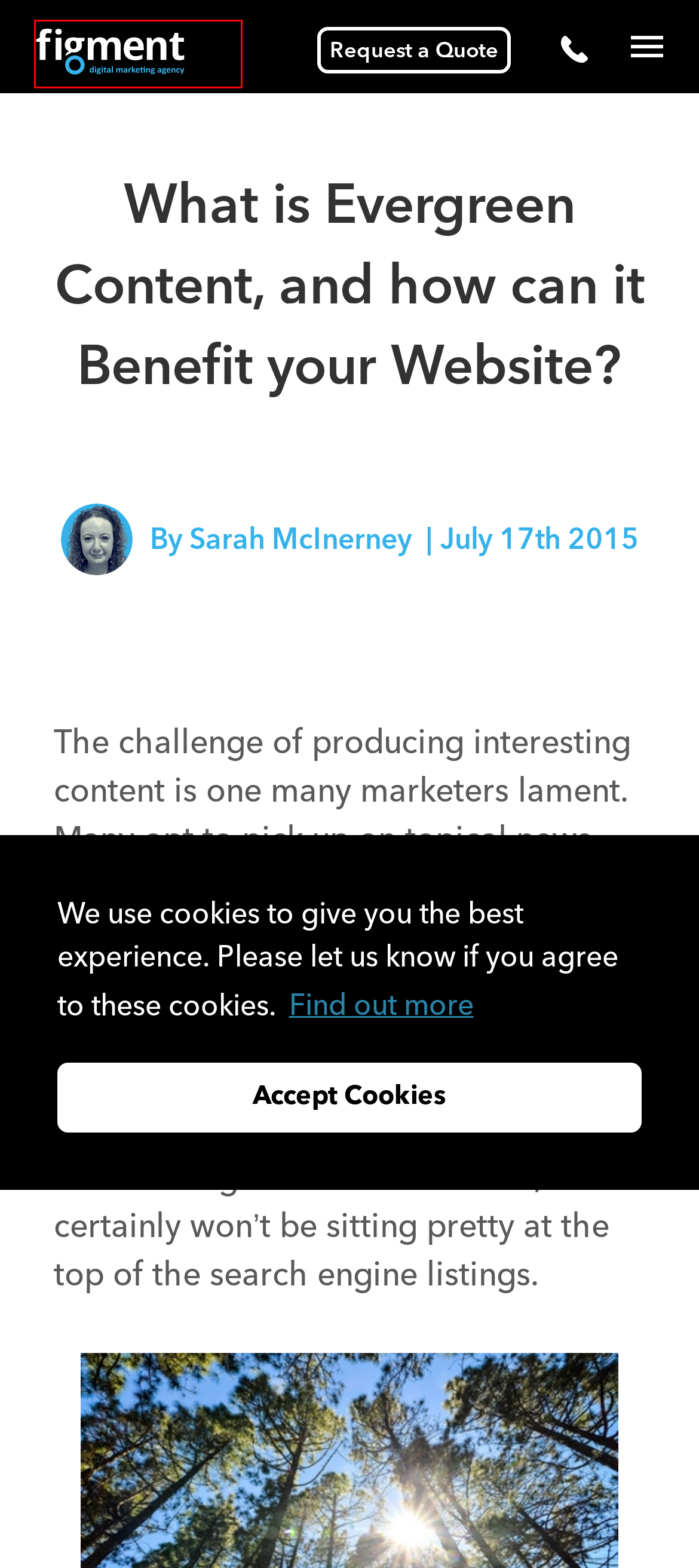Look at the screenshot of the webpage and find the element within the red bounding box. Choose the webpage description that best fits the new webpage that will appear after clicking the element. Here are the candidates:
A. WordPress Website Maintenance Services in the UK
B. Request a Quote » Figment Agency - Fill Out The Form Below
C. SEO Agency London | Multi-Award winning SEO Company
D. Privacy Notice » Figment Agency (Please Read Carefully)
E. Inspiration Archives » Figment Agency
F. SEO for Professional Services Firms | Professional SEO Firm
G. WordPress Support Services | Website Help & Support Services
H. Done For You SEO Packages | Done For You Digital Marketing

C